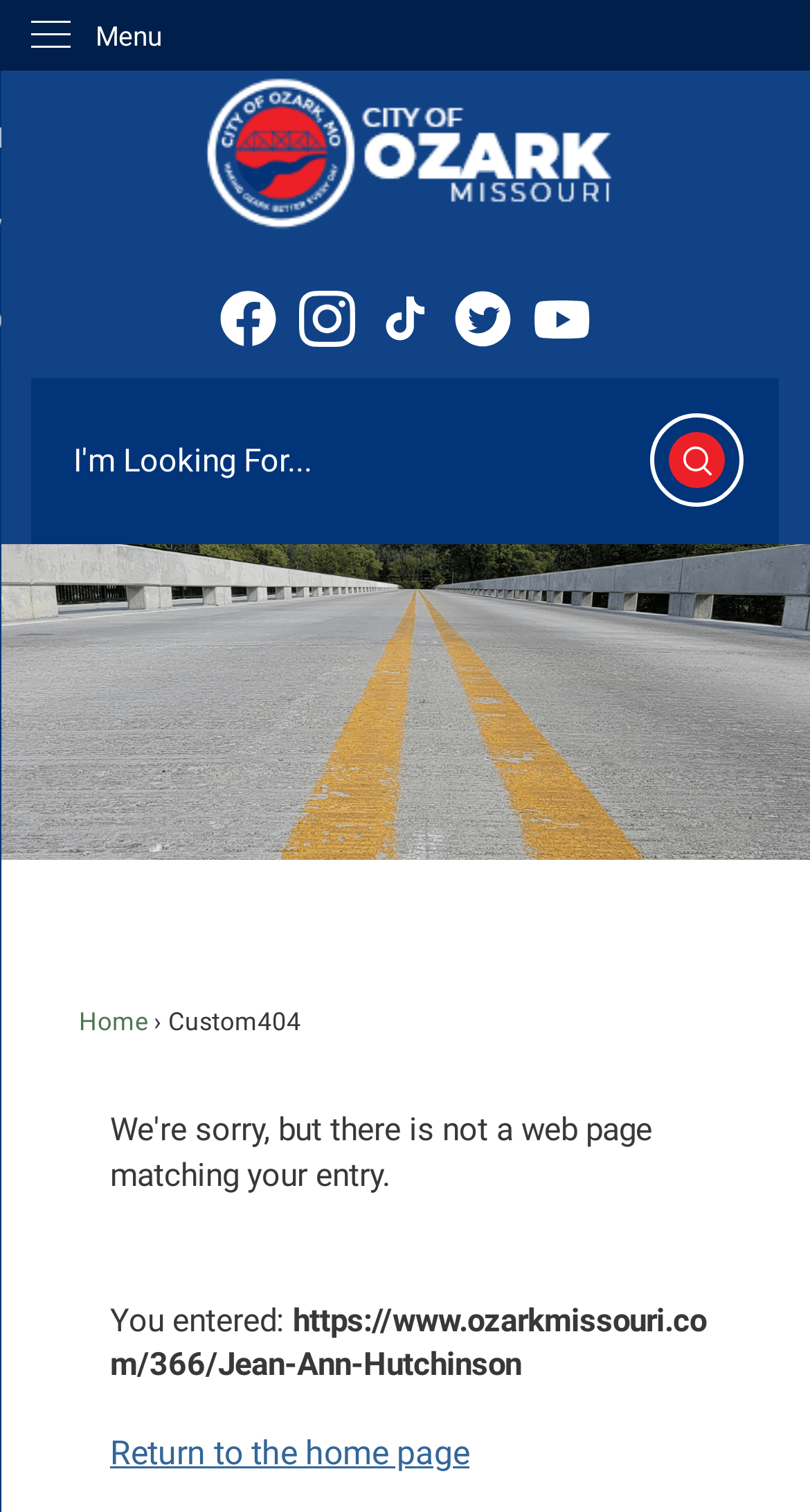What is the name of the city on this webpage?
Answer the question with a thorough and detailed explanation.

The name of the city can be found on the link 'Ozark MO Home page' which is located at the top of the webpage, indicating that the webpage is related to the city of Ozark.